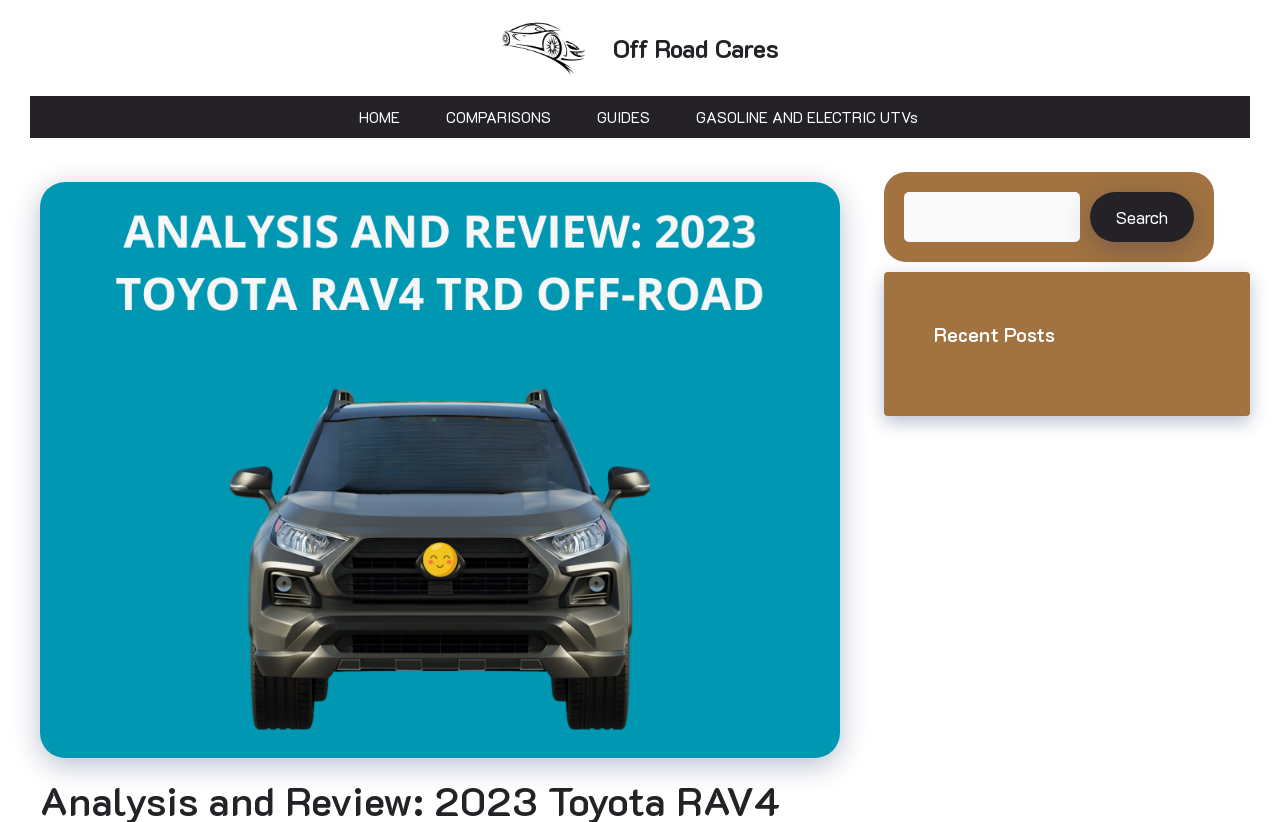How many links are in the primary navigation?
Can you offer a detailed and complete answer to this question?

I counted the number of link elements within the navigation element with the label 'Primary', and found four links labeled 'HOME', 'COMPARISONS', 'GUIDES', and 'GASOLINE AND ELECTRIC UTVs'.